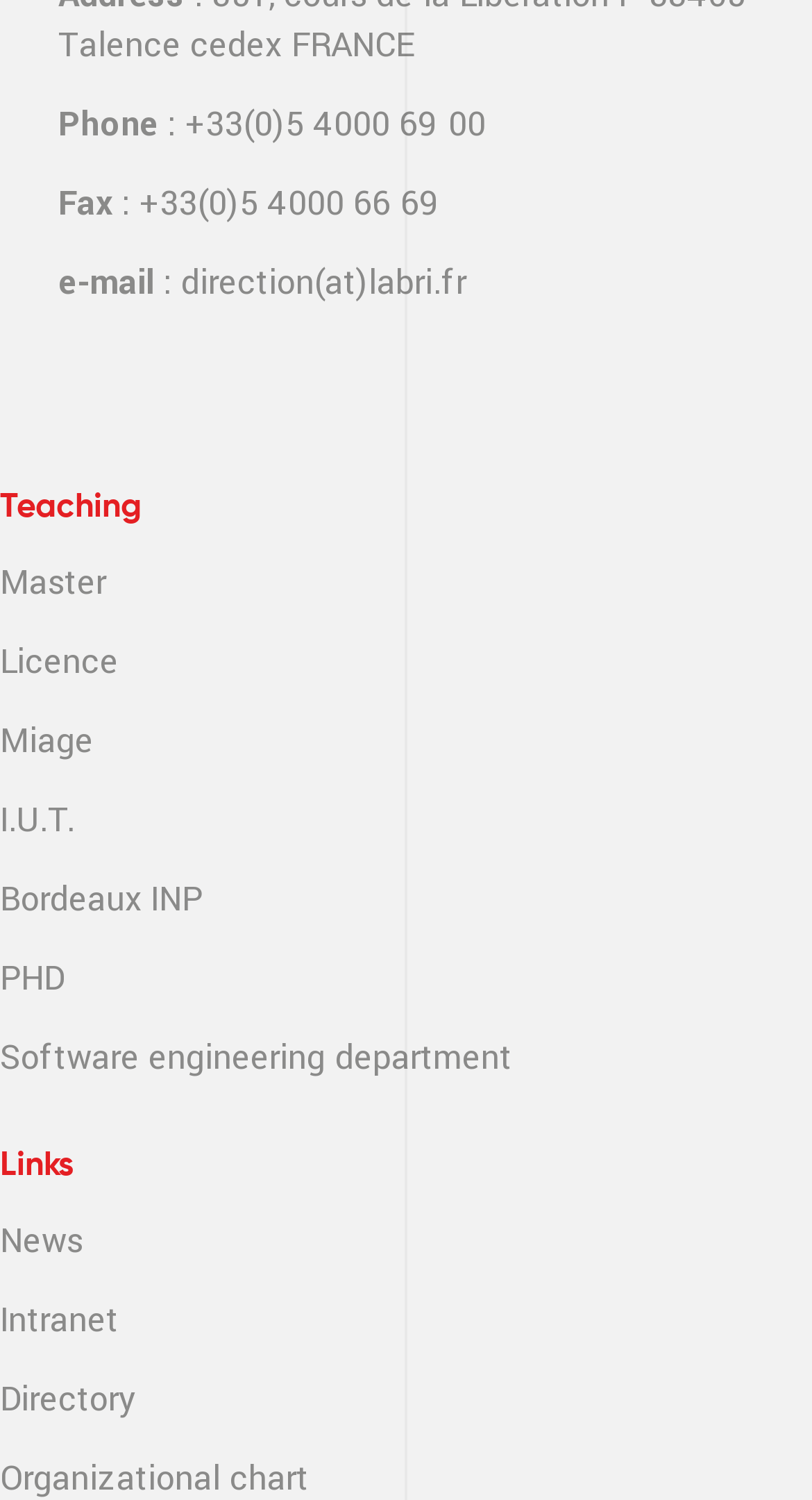Locate the bounding box coordinates of the area you need to click to fulfill this instruction: 'Check news'. The coordinates must be in the form of four float numbers ranging from 0 to 1: [left, top, right, bottom].

[0.0, 0.814, 0.103, 0.84]